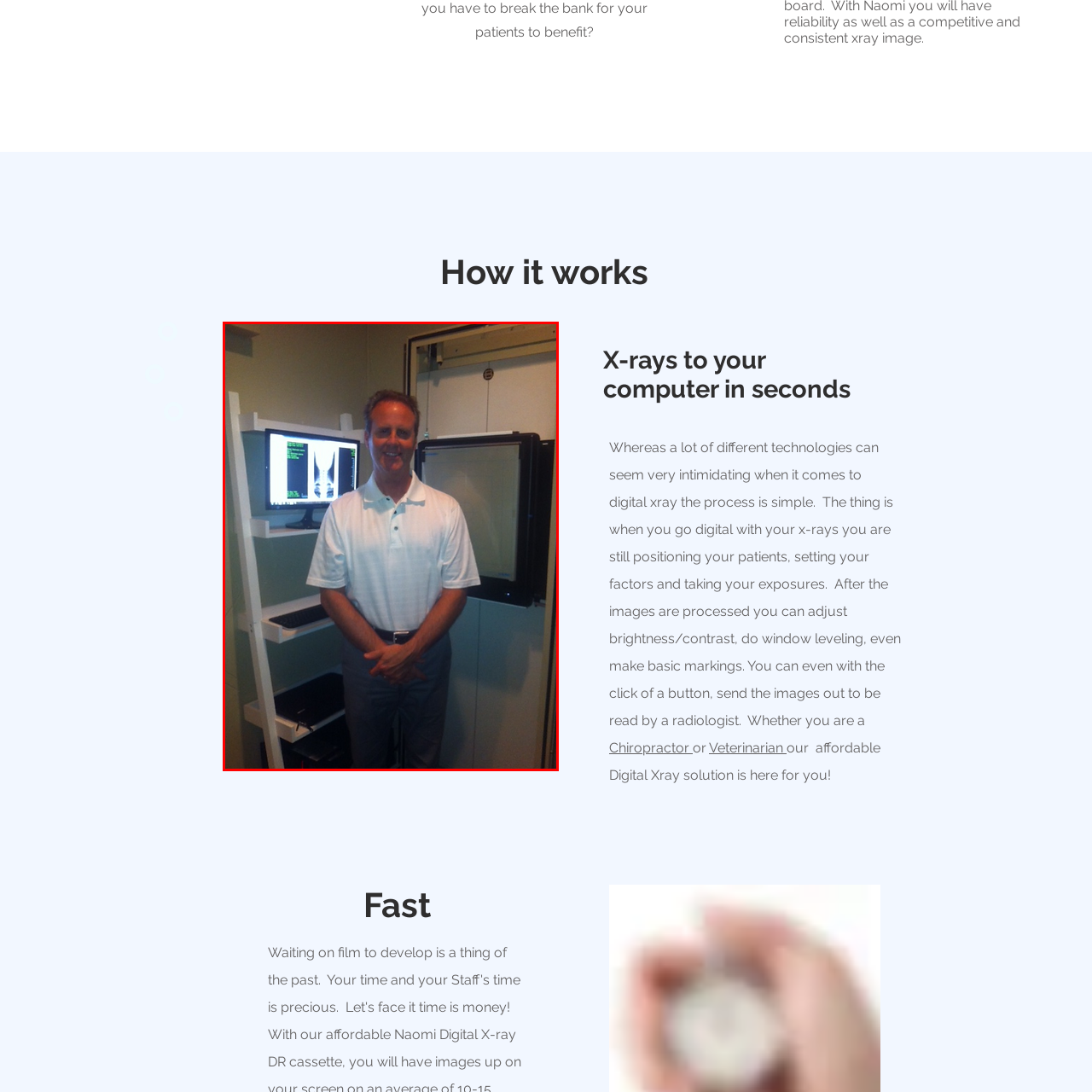What is displayed on the computer monitor?
Focus on the image highlighted by the red bounding box and give a comprehensive answer using the details from the image.

The computer monitor to the left of the chiropractor is displaying an X-ray image with diagnostic information, which highlights the advanced technology used in the practice.